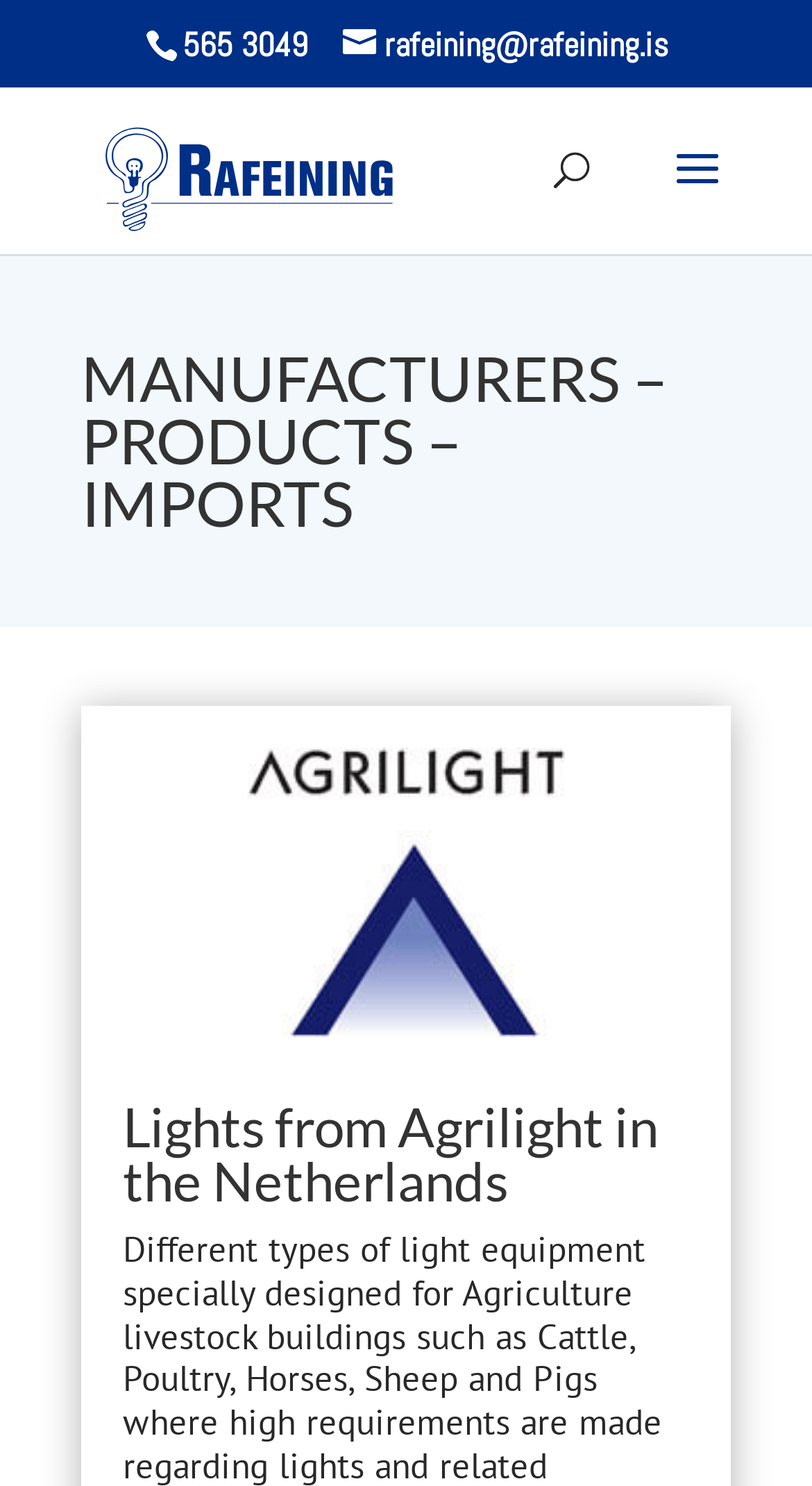What is the country of origin of the products?
Provide a detailed and extensive answer to the question.

The heading 'Lights from Agrilight in the Netherlands' mentions the Netherlands as the country of origin of the products. This suggests that the company imports products from the Netherlands.